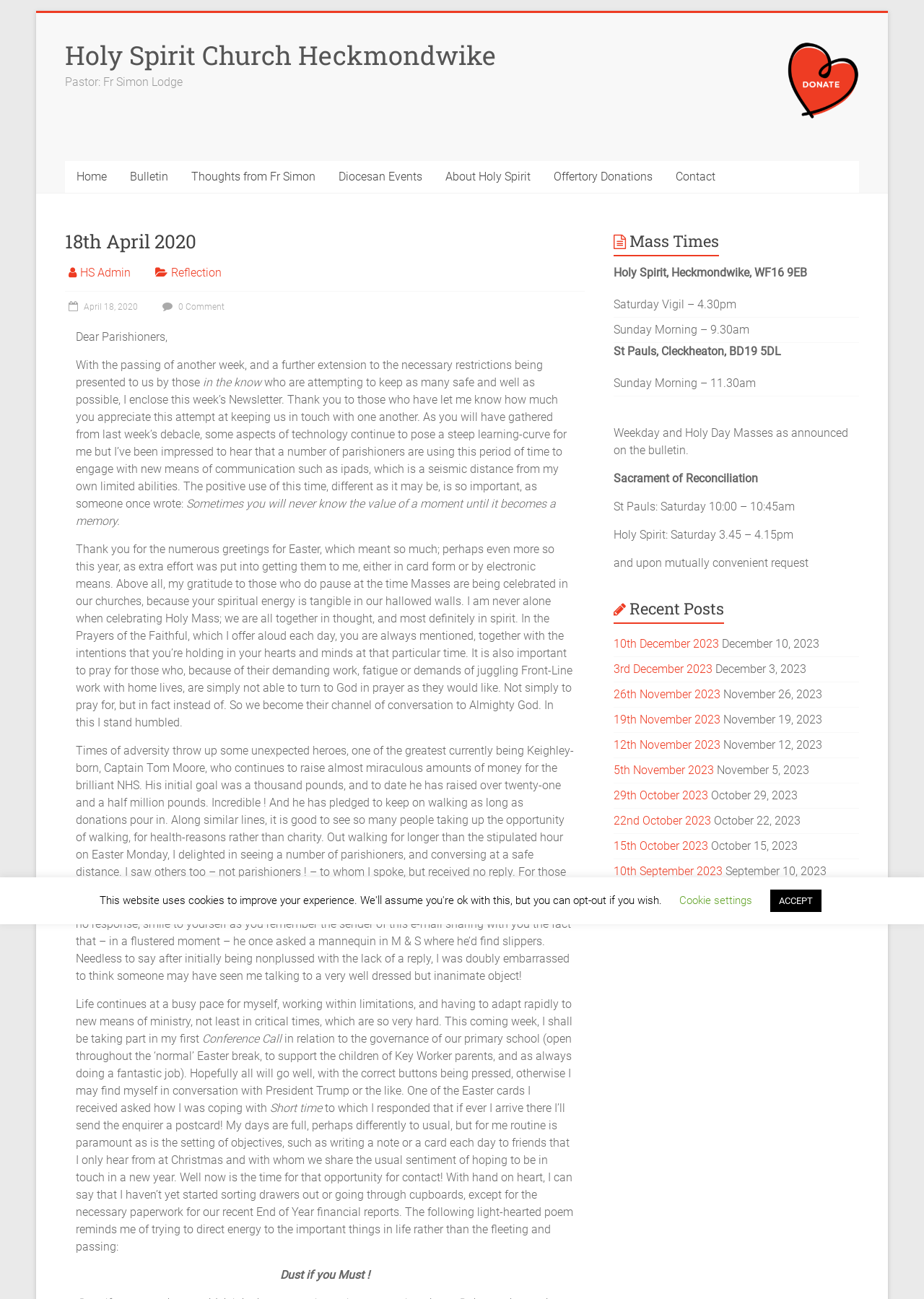Can you identify the bounding box coordinates of the clickable region needed to carry out this instruction: 'Read the 'Thoughts from Fr Simon' article'? The coordinates should be four float numbers within the range of 0 to 1, stated as [left, top, right, bottom].

[0.195, 0.124, 0.354, 0.148]